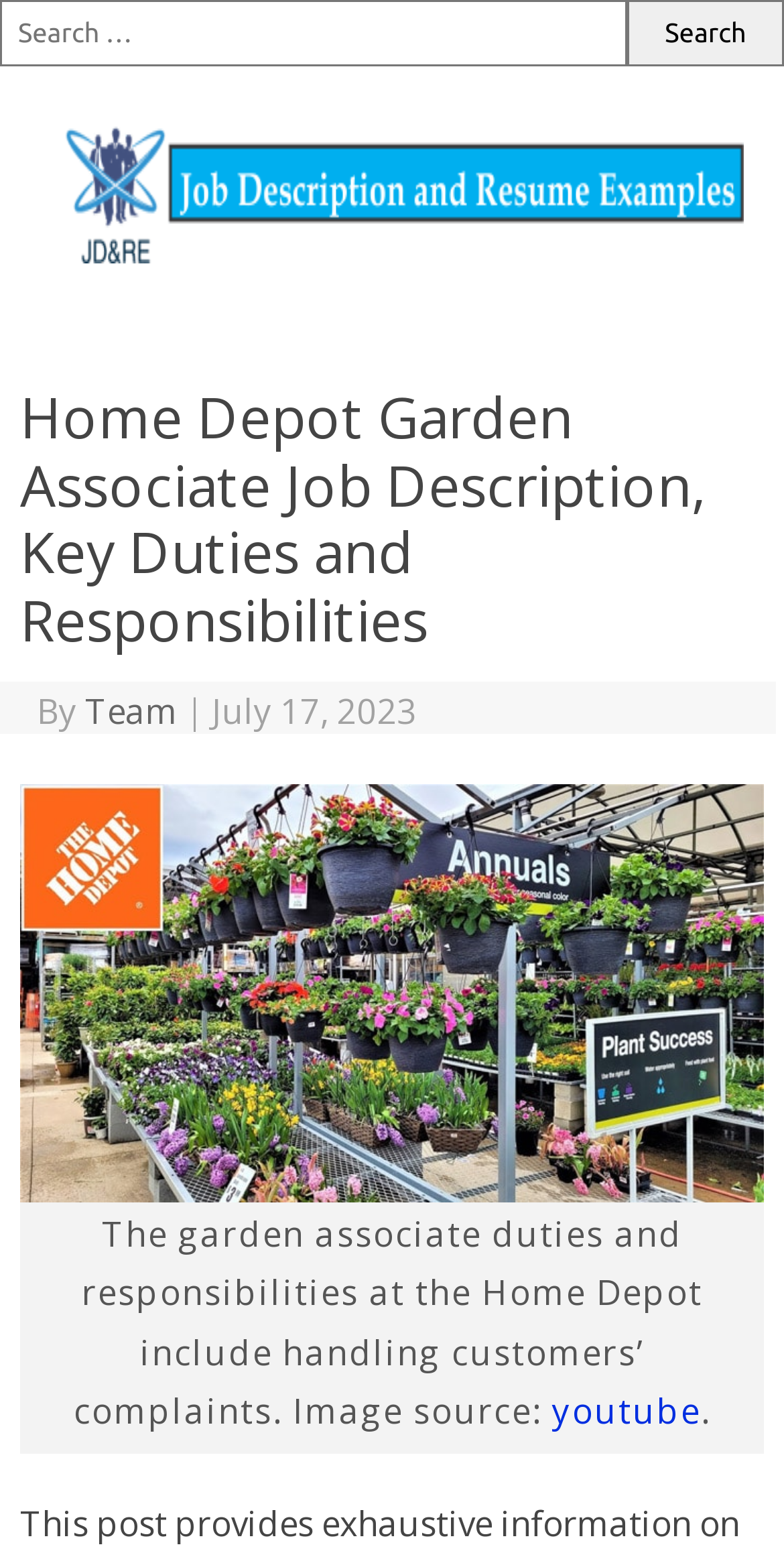Using the information in the image, give a detailed answer to the following question: What is the purpose of the search box?

I inferred the purpose of the search box by looking at its label 'Search for:' and its proximity to the job description content, suggesting that it is meant to search for specific job descriptions.